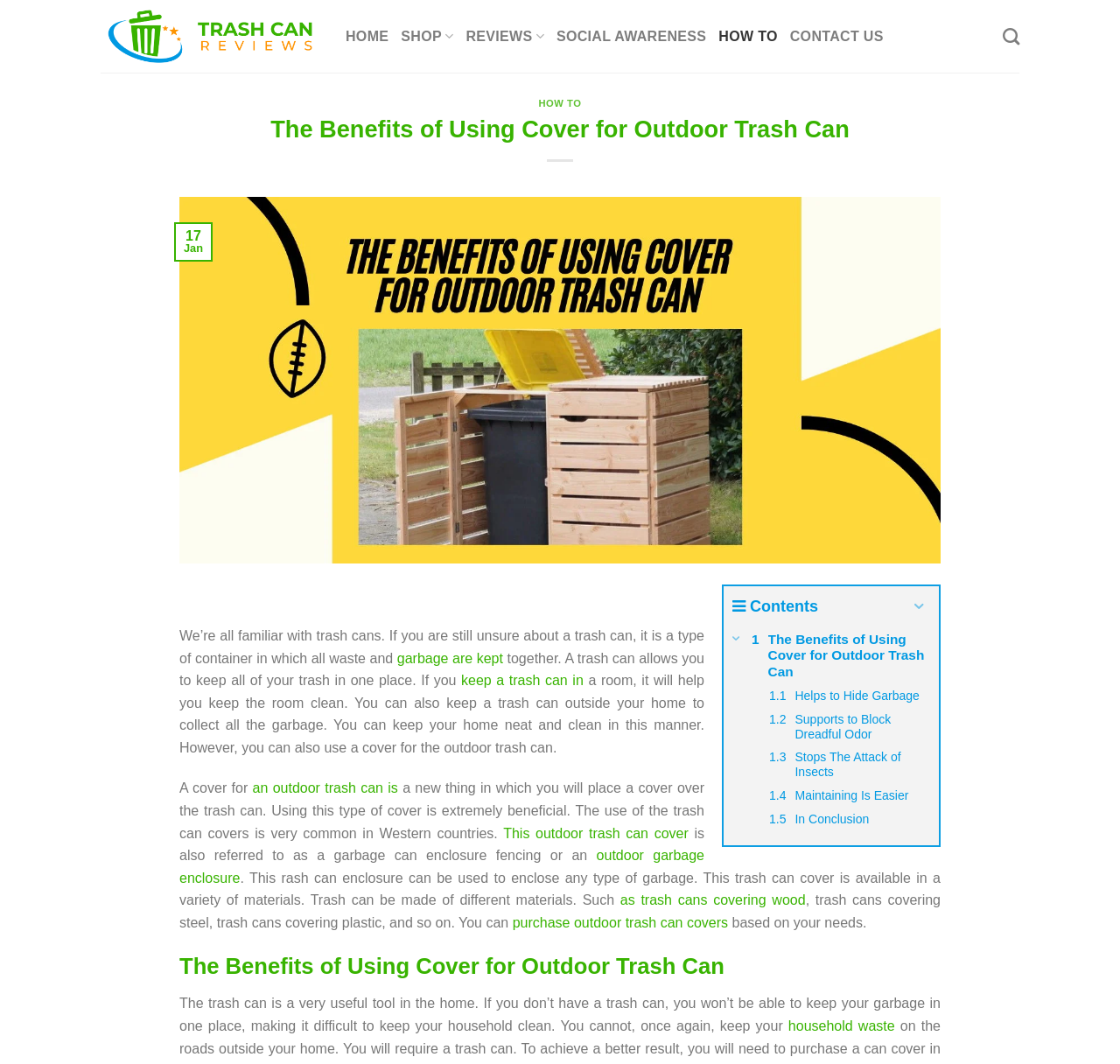Find the bounding box coordinates of the element's region that should be clicked in order to follow the given instruction: "Click on the 'HOME' link". The coordinates should consist of four float numbers between 0 and 1, i.e., [left, top, right, bottom].

[0.309, 0.015, 0.347, 0.053]